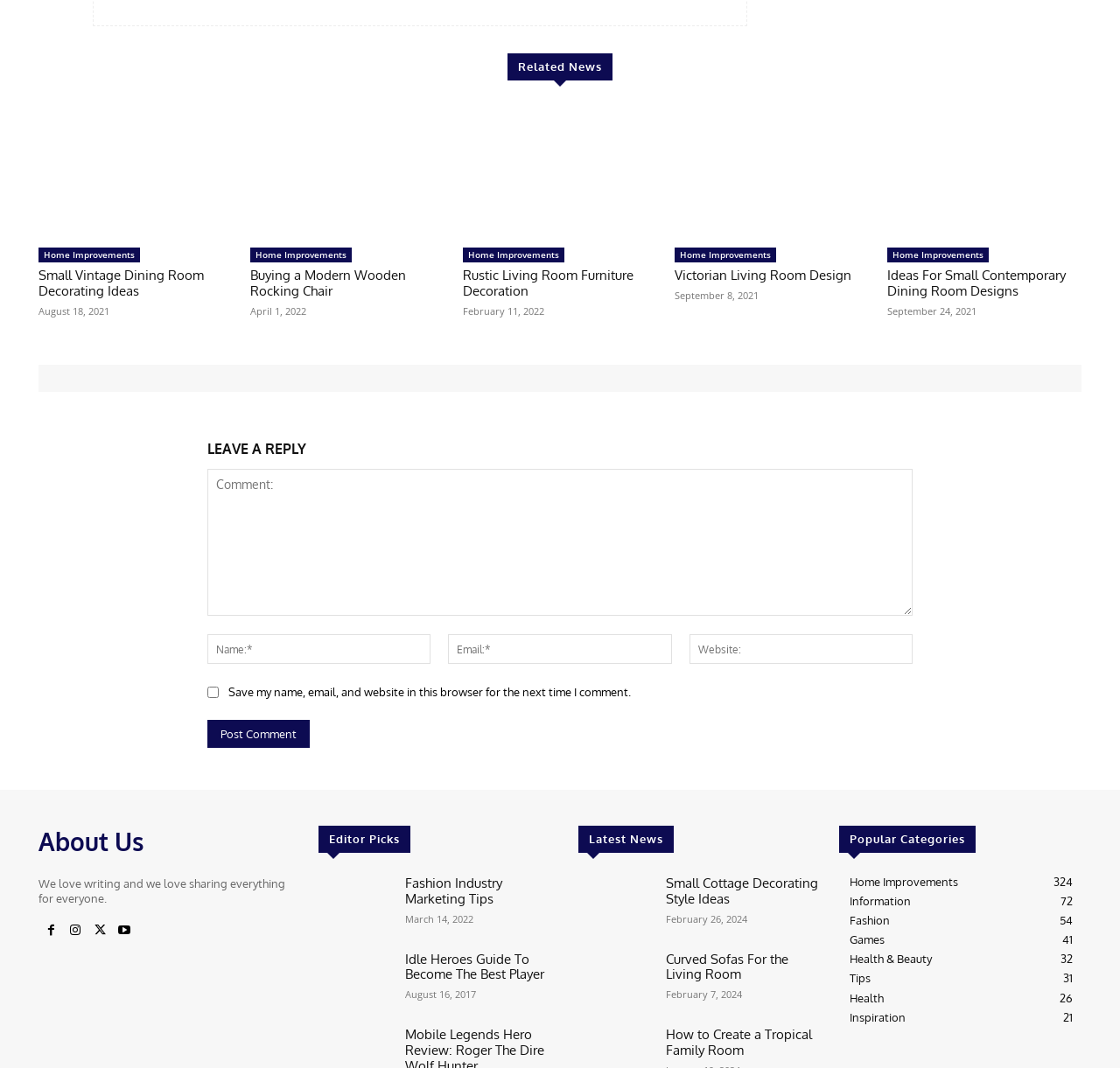Respond to the question below with a single word or phrase: What is the title of the first news article?

Small Vintage Dining Room Decorating Ideas